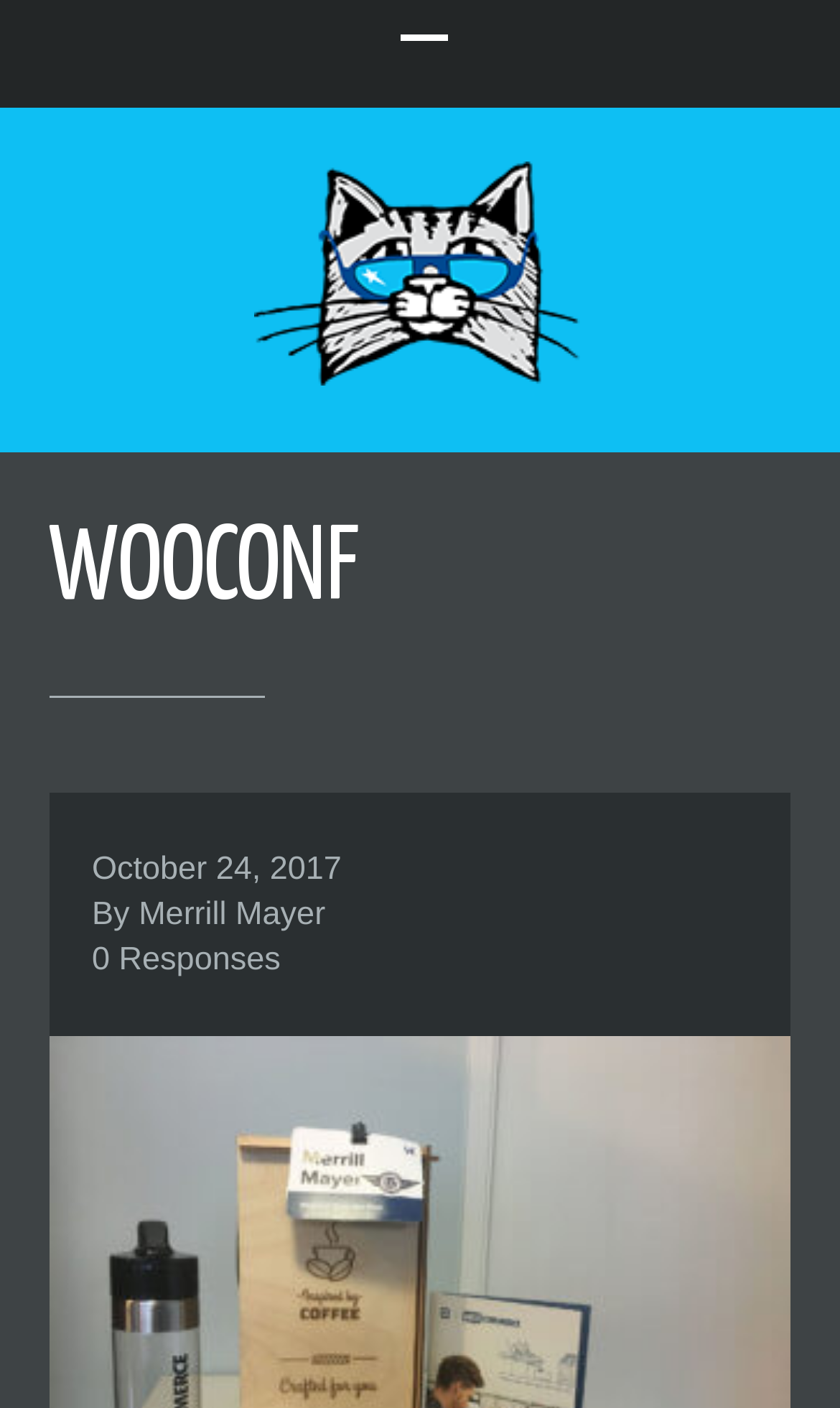Predict the bounding box coordinates for the UI element described as: "parent_node: Website name="url"". The coordinates should be four float numbers between 0 and 1, presented as [left, top, right, bottom].

[0.109, 0.765, 0.774, 0.848]